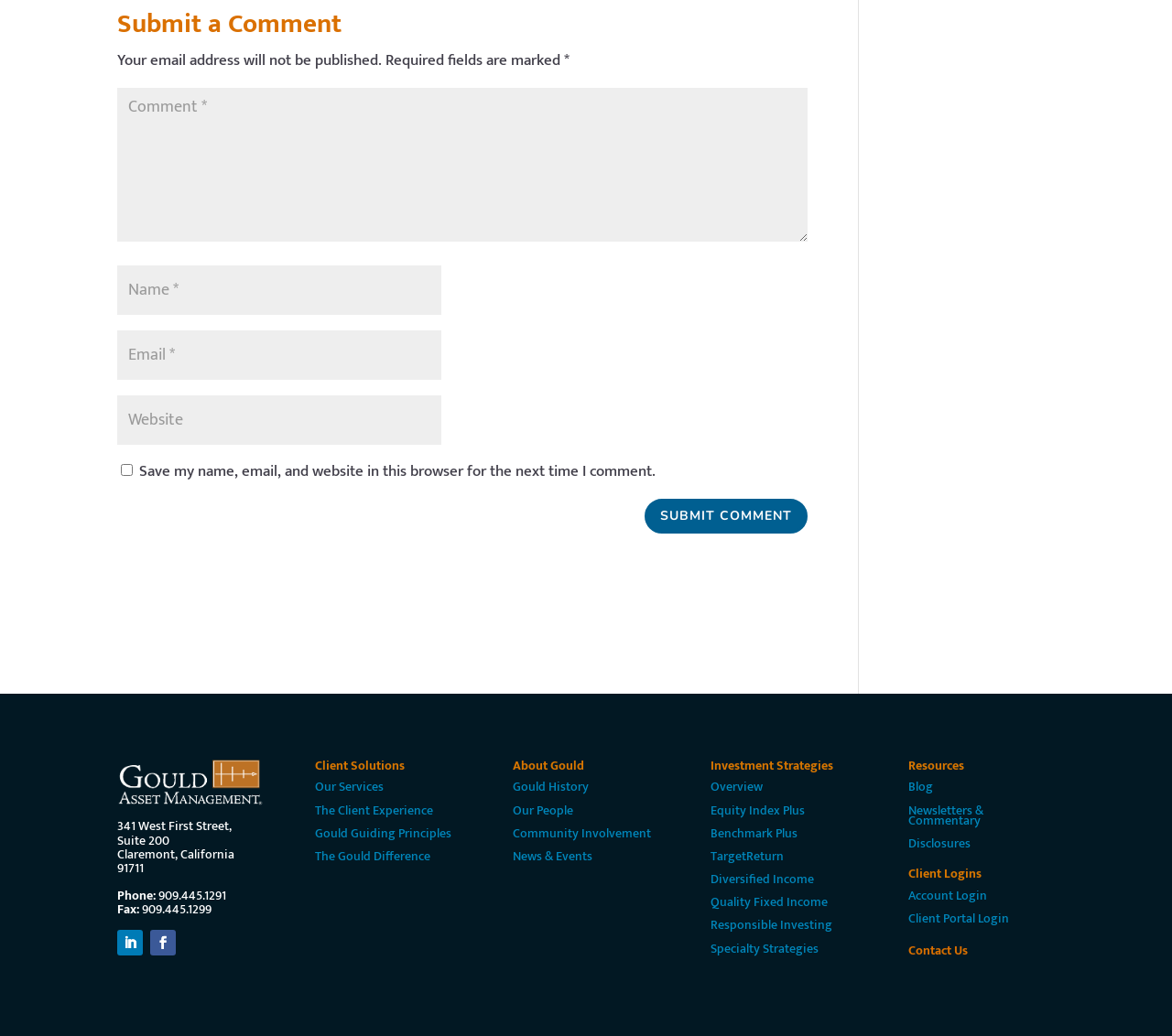Please provide a brief answer to the following inquiry using a single word or phrase:
What is the purpose of the form?

Submit a comment